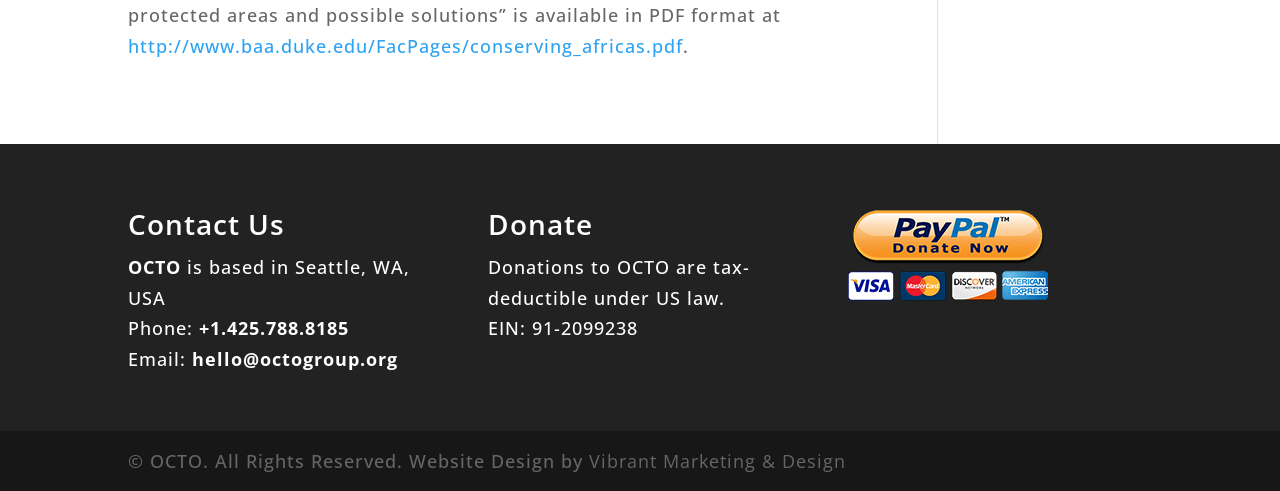Using the provided element description: "+1.425.788.8185", identify the bounding box coordinates. The coordinates should be four floats between 0 and 1 in the order [left, top, right, bottom].

[0.155, 0.644, 0.273, 0.693]